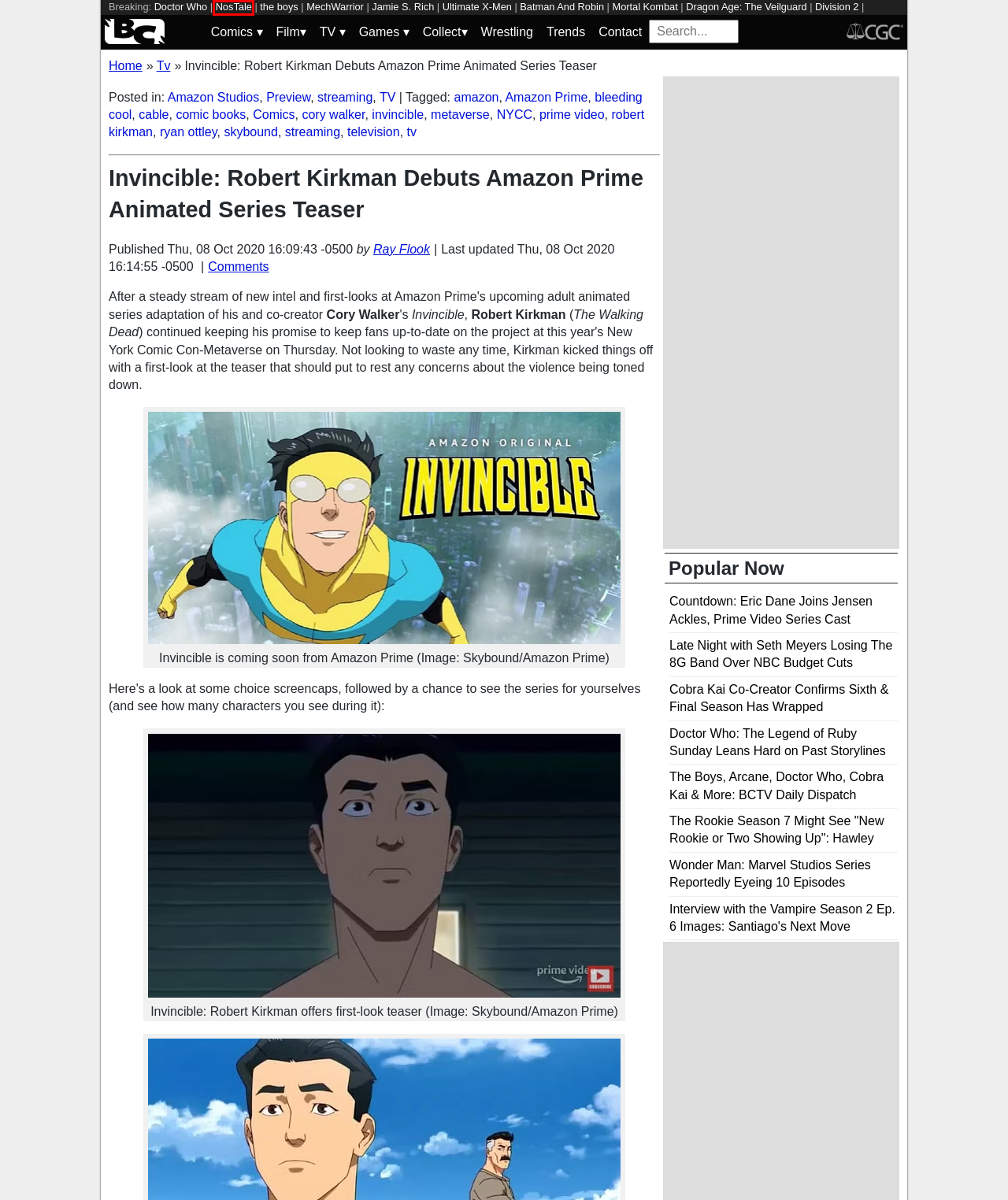You have a screenshot of a webpage with a red bounding box around a UI element. Determine which webpage description best matches the new webpage that results from clicking the element in the bounding box. Here are the candidates:
A. Peach Momoko's Ultimate X-Men Vs Social Media & Smartphones (Spoilers)
B. Heroes of Might & Magic Tabletop RPG Announced
C. Peacemaker: Frank Grillo Shows He's "Getting Dialed In" for Season 2
D. SCOOP: Jamie S. Rich, Editor-In-Chief of IDW, Quits For Something New
E. Ascendant Releases New Trailer During Week Of Livestreams
F. Watch Omni-Man Fight Homelander In Mortal Kombat 1
G. The Division 2 Launches Year Six, Season One Today
H. NosTale Announces Heroes Of The Undercity Update

H